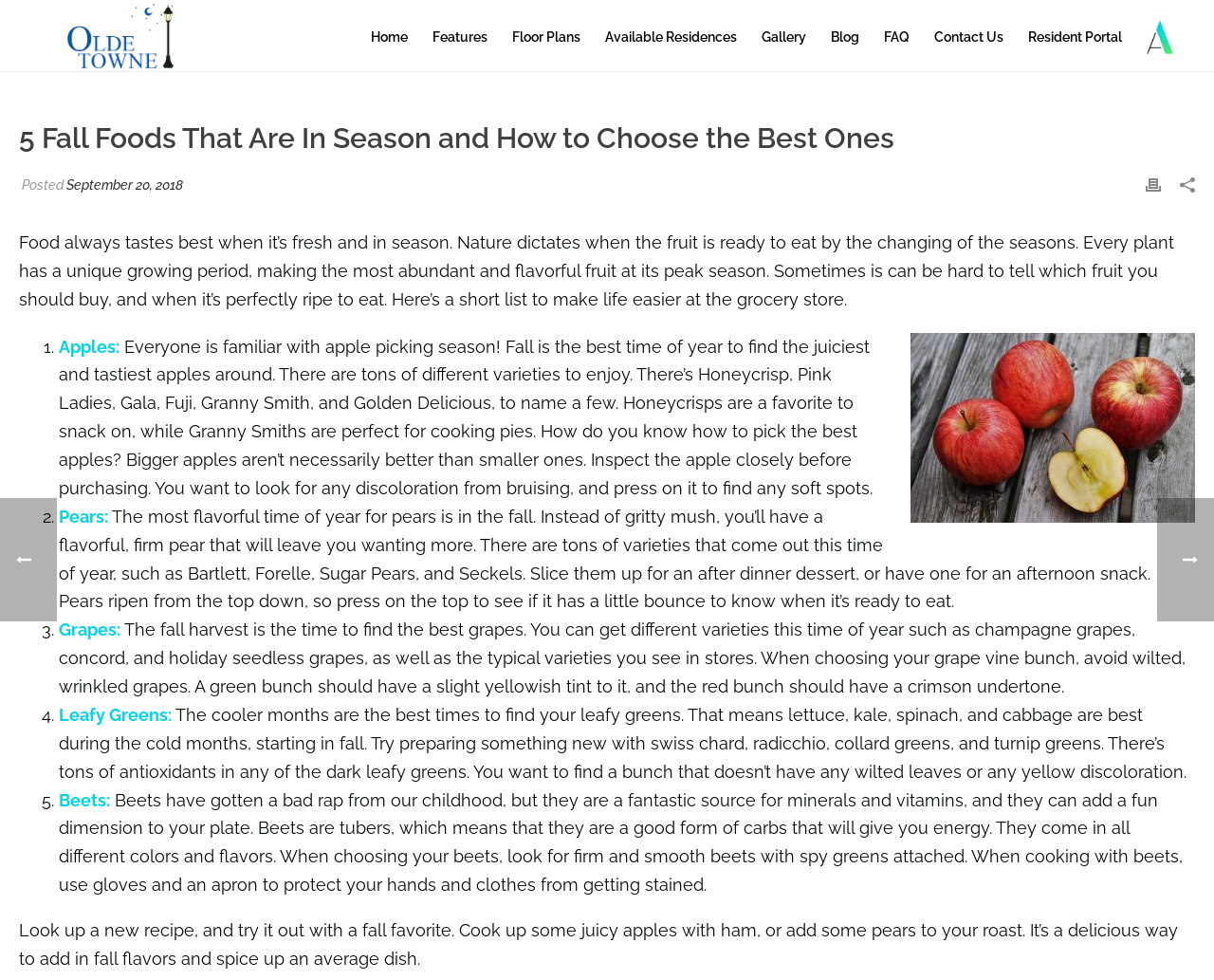Find the bounding box coordinates of the area that needs to be clicked in order to achieve the following instruction: "Click on the 'Print' link". The coordinates should be specified as four float numbers between 0 and 1, i.e., [left, top, right, bottom].

[0.944, 0.173, 0.956, 0.202]